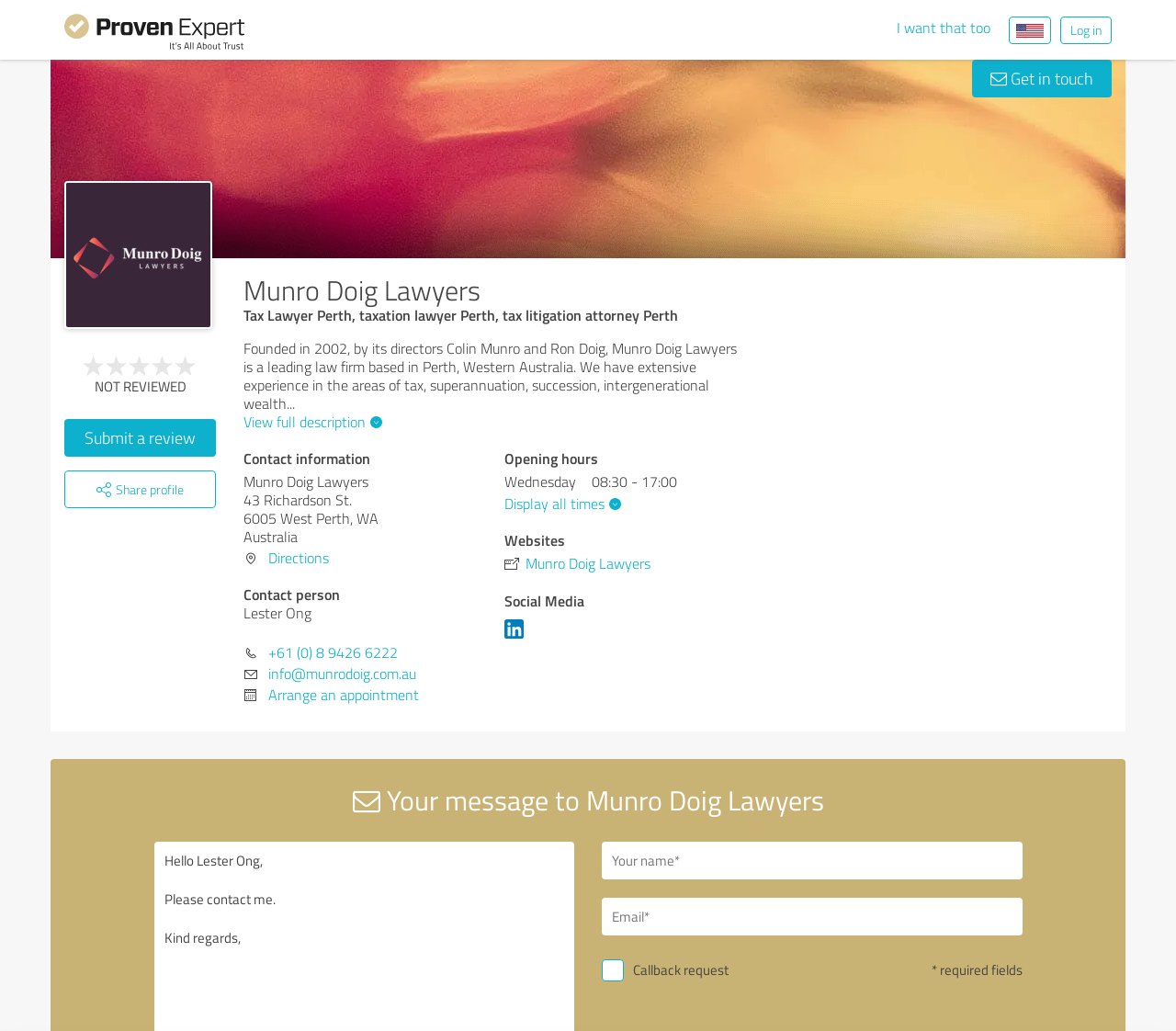Carefully observe the image and respond to the question with a detailed answer:
What is the address of the law firm?

I found the answer by looking at the static text elements under the 'Contact information' heading, which provide the address of the law firm.